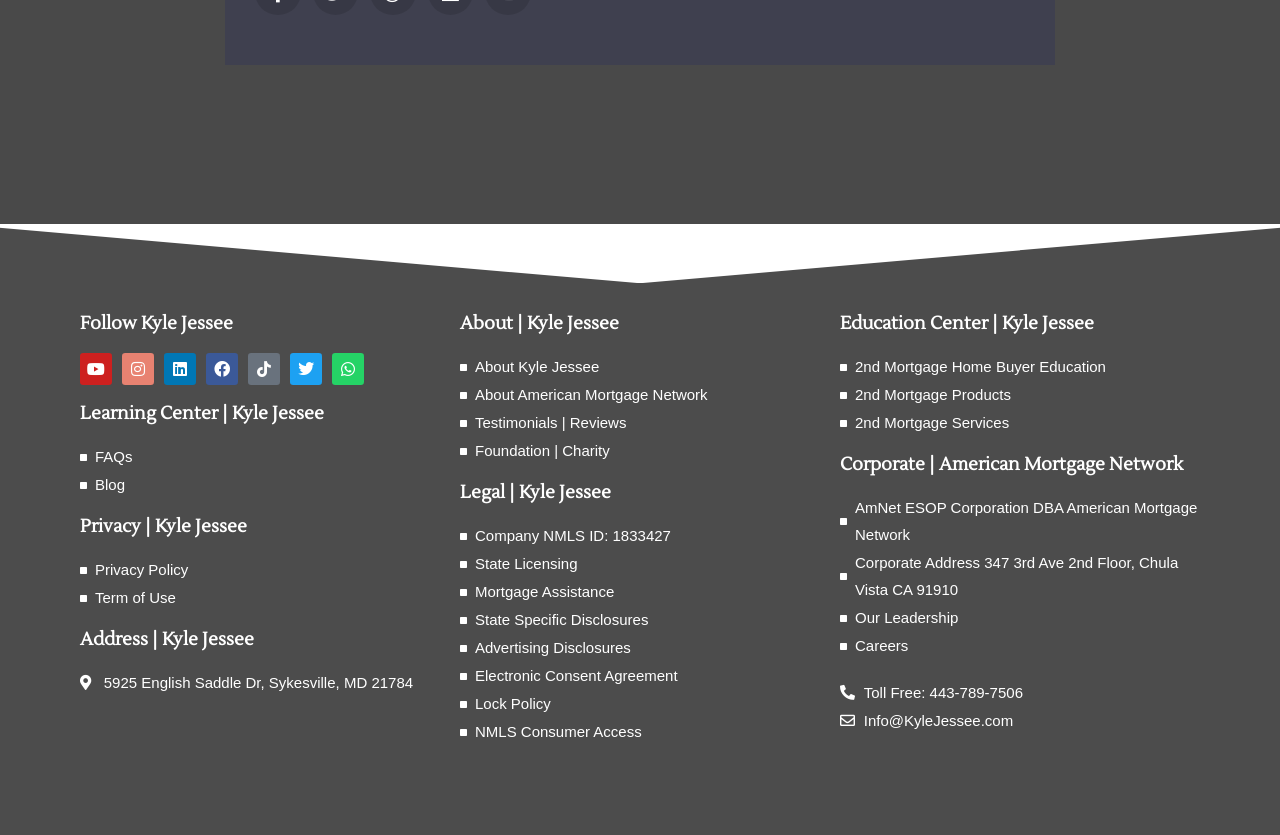Find and indicate the bounding box coordinates of the region you should select to follow the given instruction: "Follow Kyle Jessee on Youtube".

[0.062, 0.423, 0.088, 0.462]